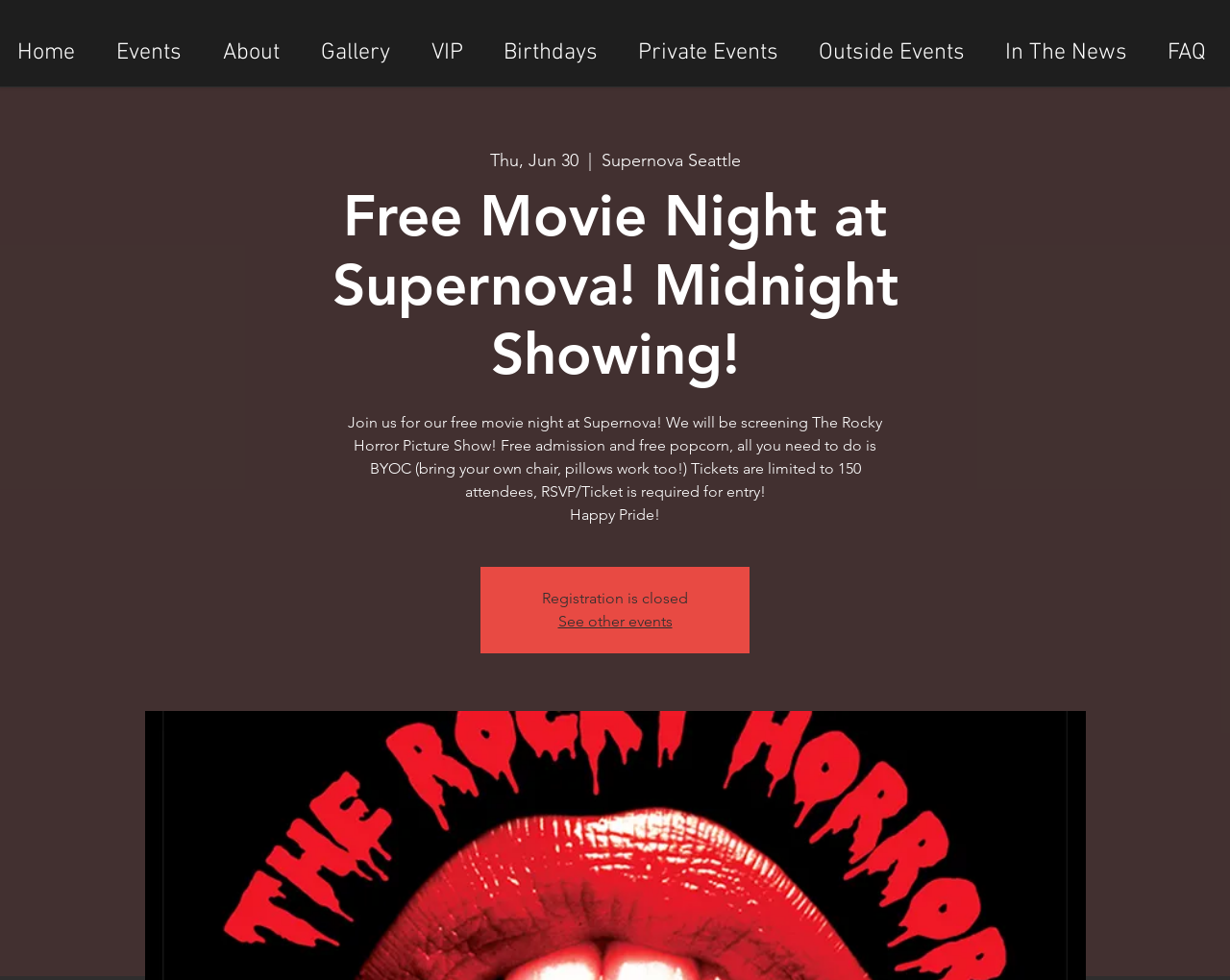Using the provided description: "Outside Events", find the bounding box coordinates of the corresponding UI element. The output should be four float numbers between 0 and 1, in the format [left, top, right, bottom].

[0.645, 0.033, 0.796, 0.075]